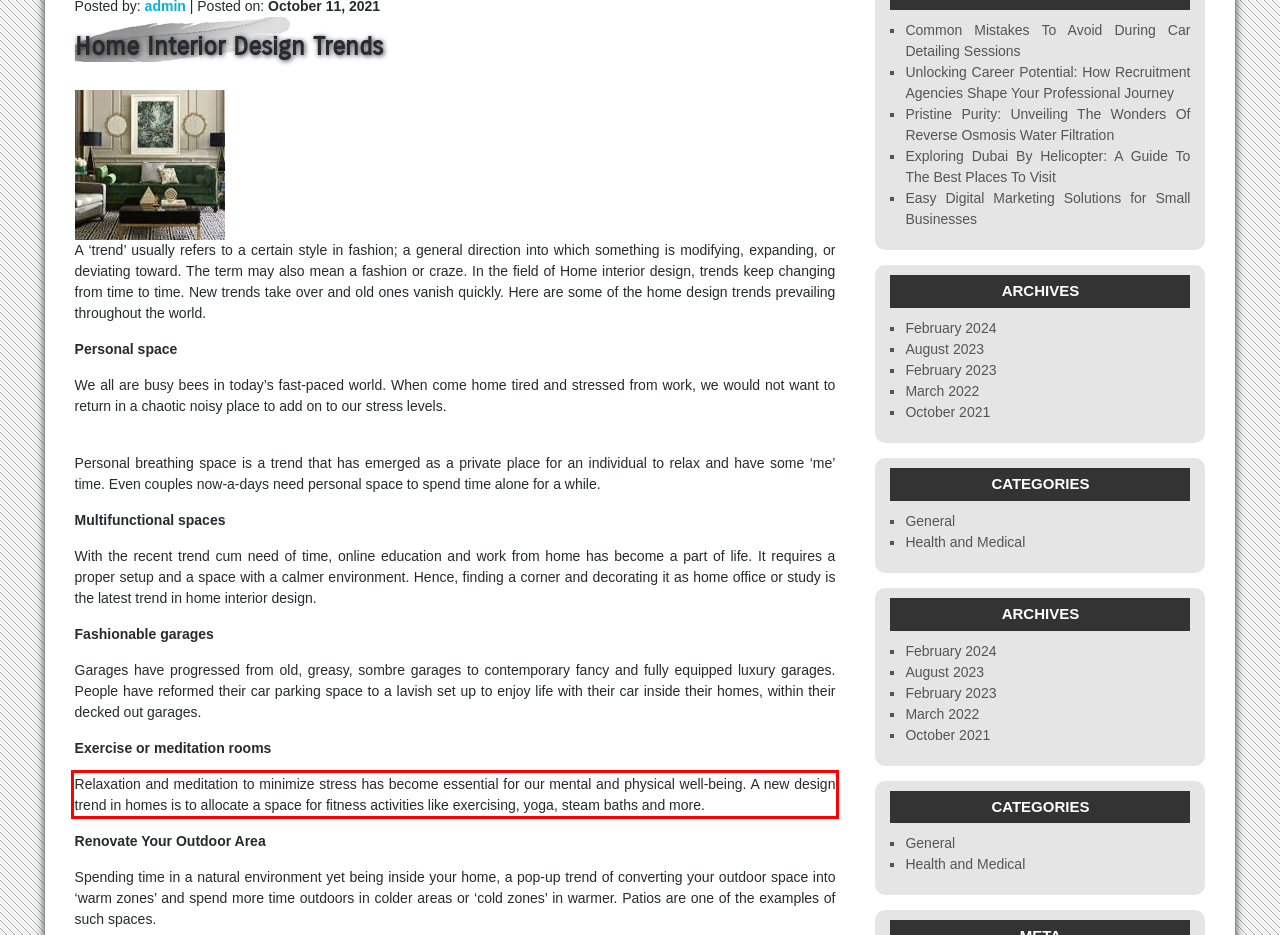By examining the provided screenshot of a webpage, recognize the text within the red bounding box and generate its text content.

Relaxation and meditation to minimize stress has become essential for our mental and physical well-being. A new design trend in homes is to allocate a space for fitness activities like exercising, yoga, steam baths and more.